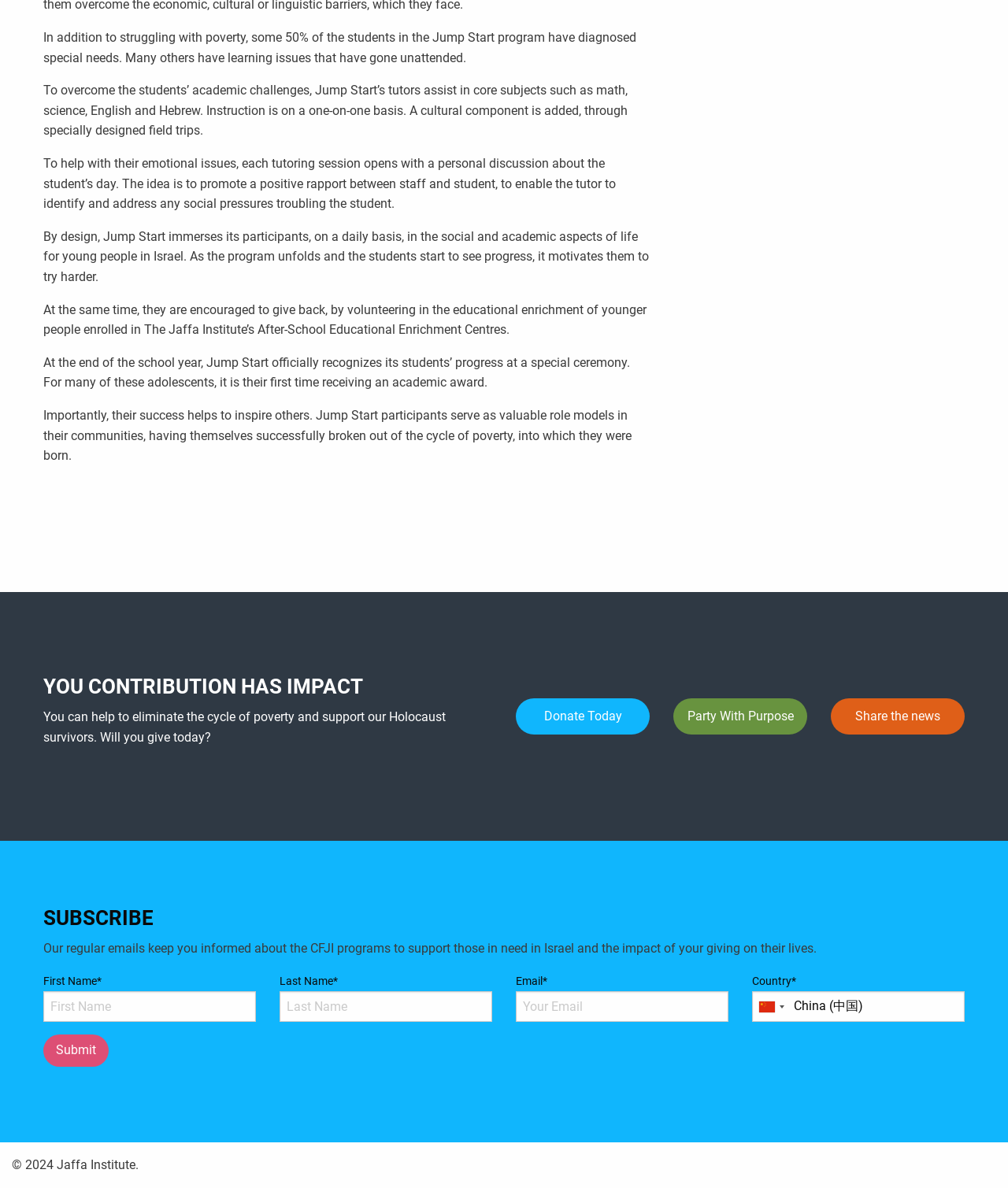Determine the bounding box coordinates for the HTML element mentioned in the following description: "value="Submit"". The coordinates should be a list of four floats ranging from 0 to 1, represented as [left, top, right, bottom].

[0.043, 0.871, 0.108, 0.898]